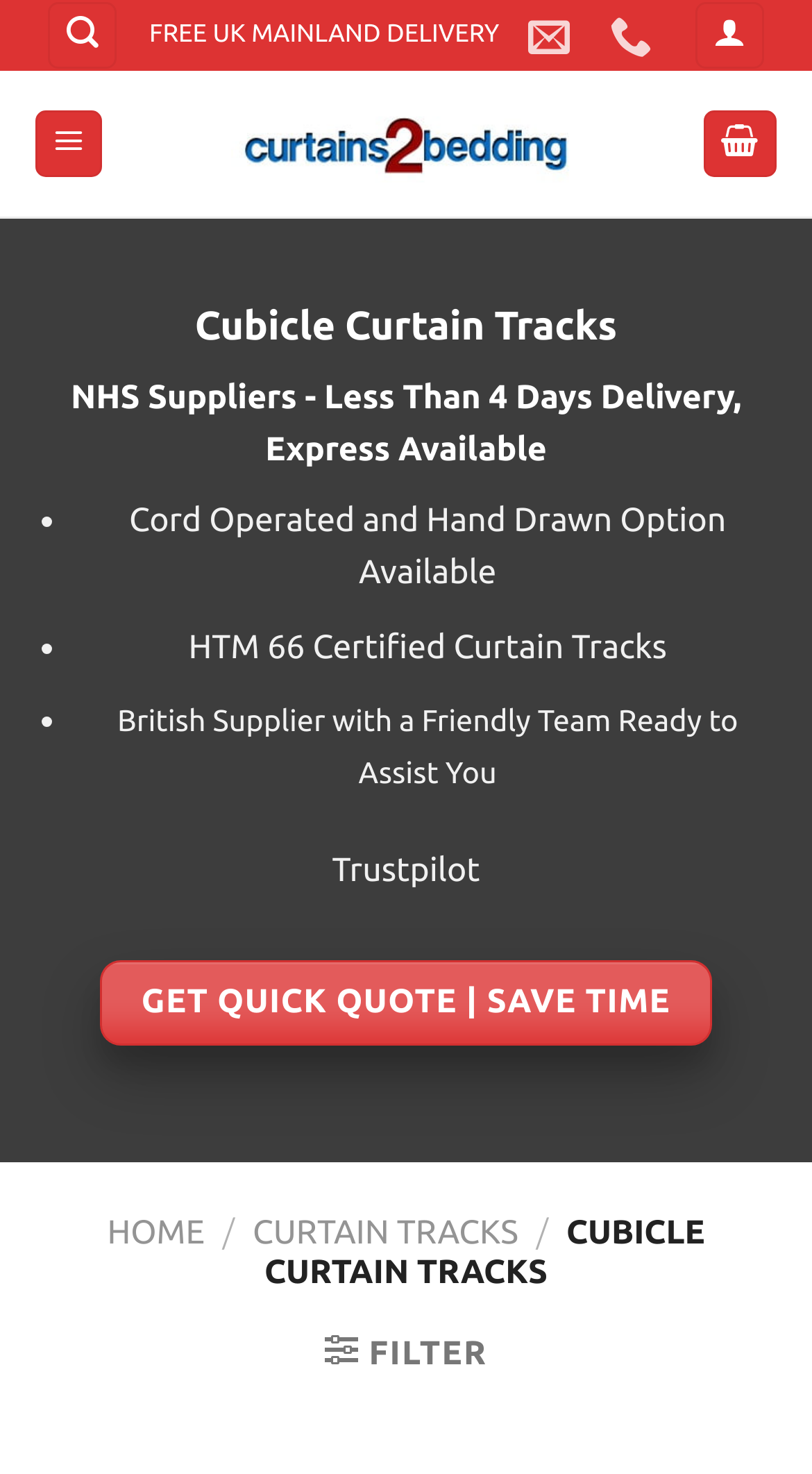Provide the bounding box coordinates in the format (top-left x, top-left y, bottom-right x, bottom-right y). All values are floating point numbers between 0 and 1. Determine the bounding box coordinate of the UI element described as: Curtain Tracks

[0.311, 0.823, 0.638, 0.849]